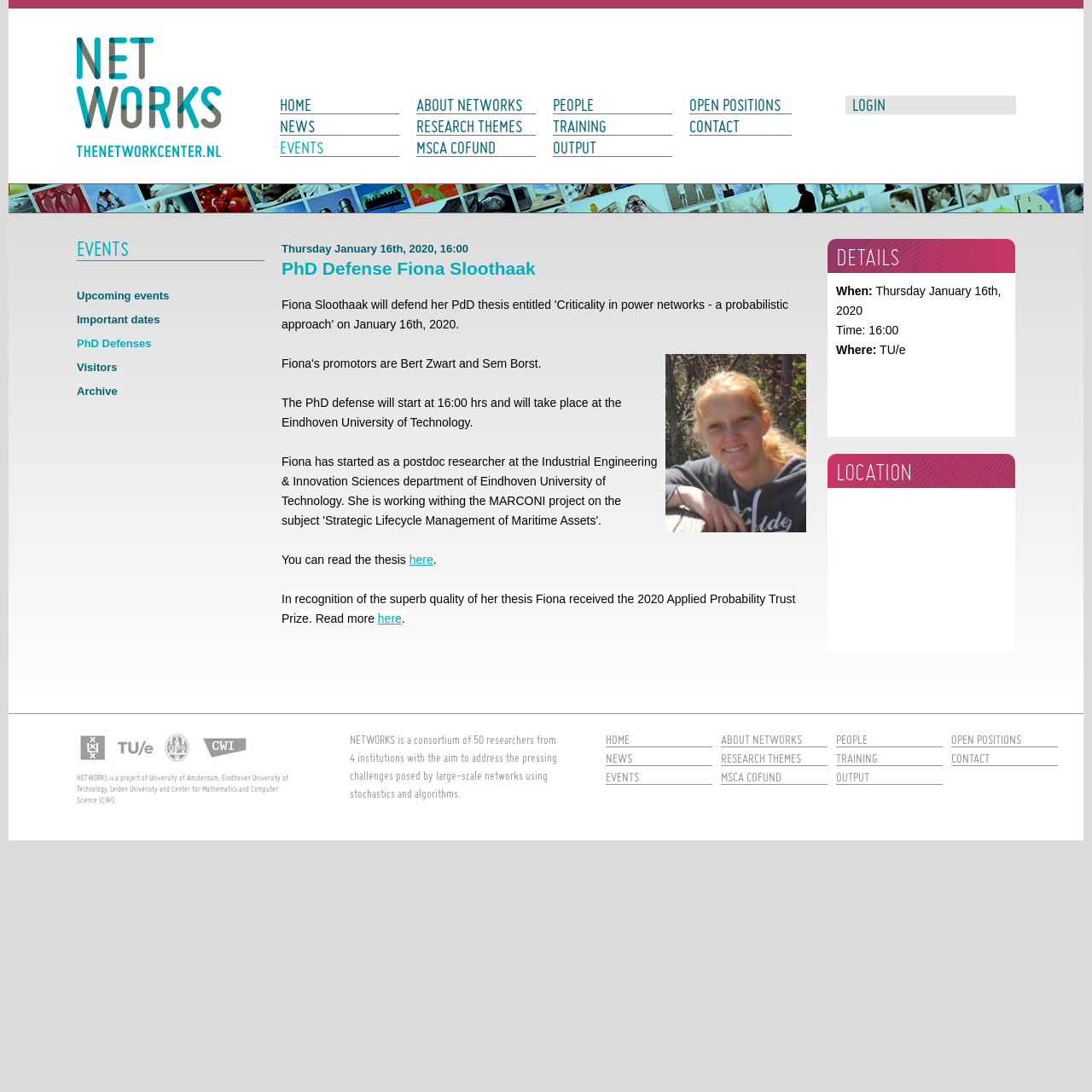Identify the bounding box for the element characterized by the following description: "Home".

[0.555, 0.667, 0.652, 0.688]